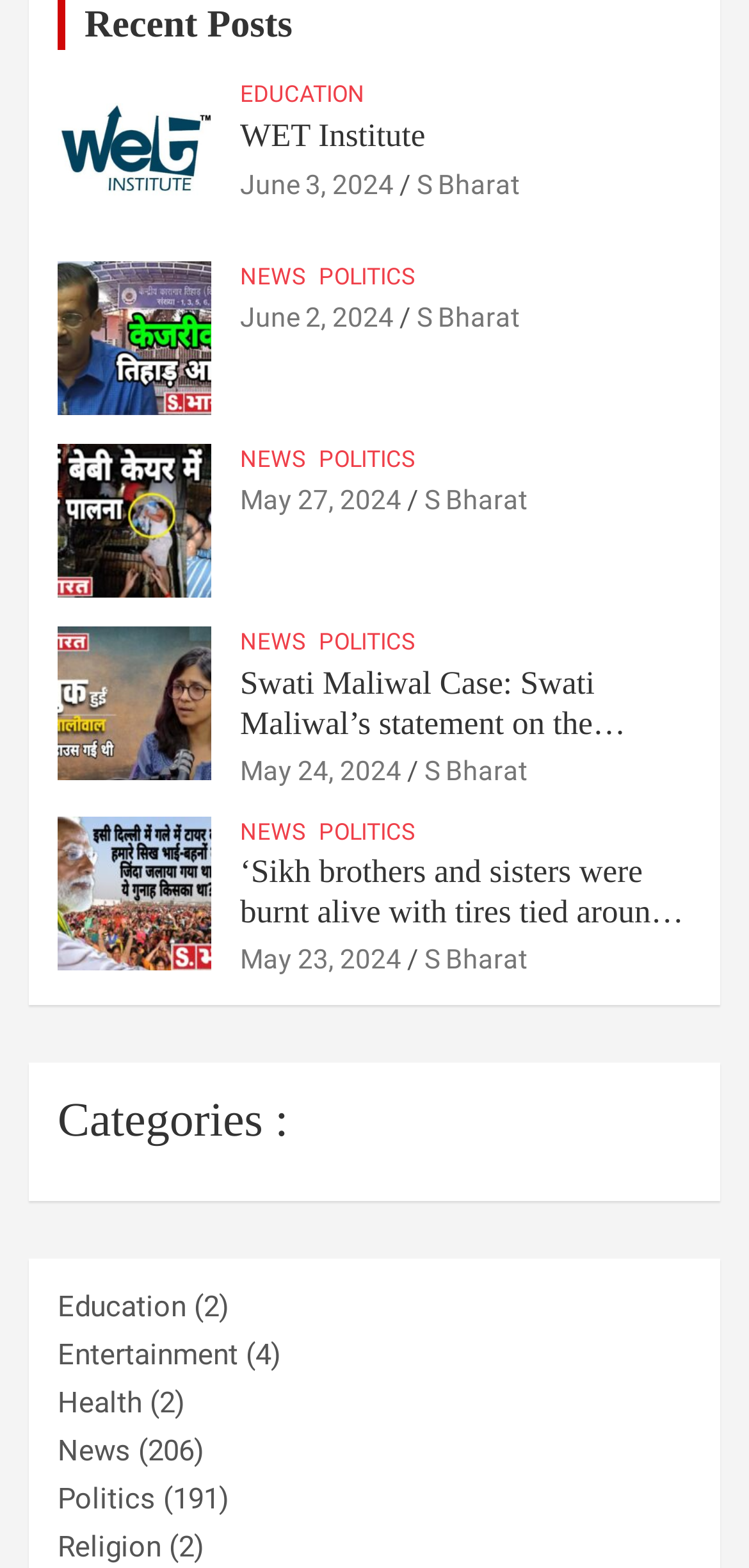Using the description: "News", determine the UI element's bounding box coordinates. Ensure the coordinates are in the format of four float numbers between 0 and 1, i.e., [left, top, right, bottom].

[0.321, 0.167, 0.408, 0.188]